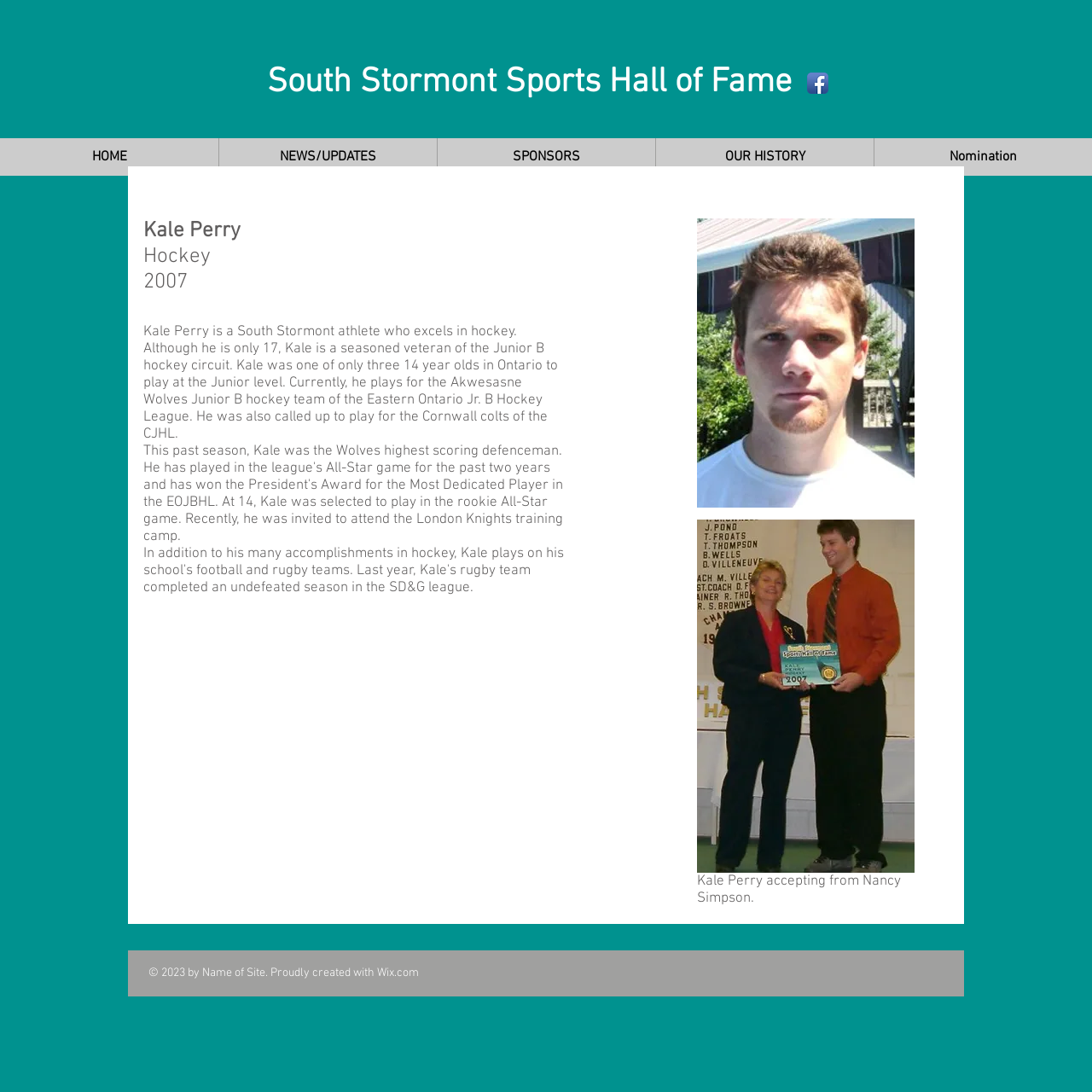Offer a comprehensive description of the webpage’s content and structure.

The webpage is about Kale Perry, an athlete from South Stormont, and his achievements in hockey. At the top of the page, there is a heading that reads "South Stormont Sports Hall of Fame" with a link to the same title. Below this, there is a social bar with a Facebook app icon on the right side of the page. 

On the left side of the page, there is a navigation menu with links to different sections of the site, including "HOME", "NEWS/UPDATES", "SPONSORS", "OUR HISTORY", and "Nomination". 

The main content of the page is divided into two sections. The first section has a heading "Kale Perry Hockey 2007" and a paragraph of text that describes Kale's achievements in hockey, including his age, teams he has played for, and his accomplishments. 

Below this, there is another section of text that appears to be a caption for an image, which reads "Kale Perry accepting from Nancy Simpson." 

At the bottom of the page, there is a footer section with a copyright notice that reads "© 2023 by Name of Site" and a link to Wix.com, the platform used to create the site.